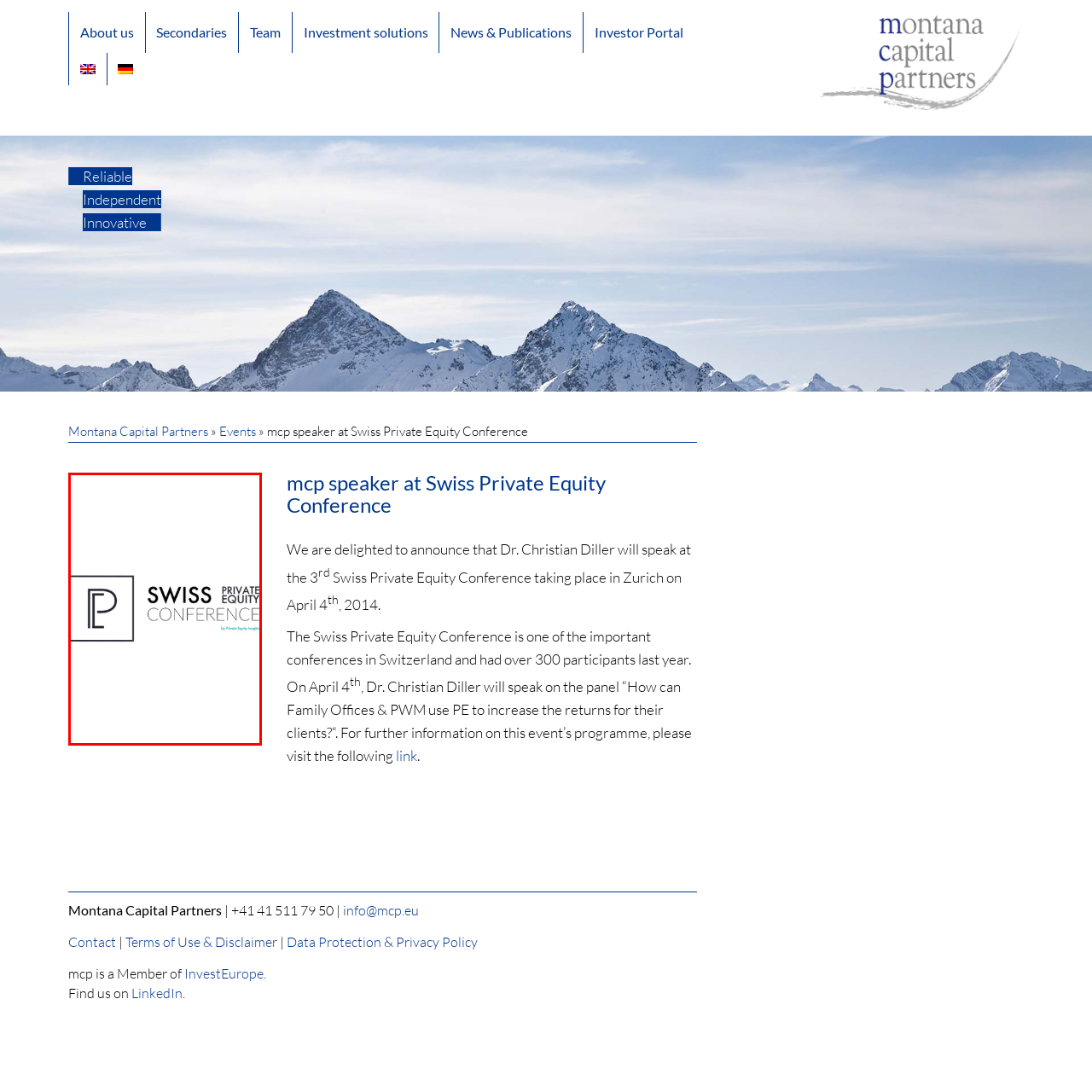What is the font style of 'SWISS' and 'CONFERENCE'? Examine the image inside the red bounding box and answer concisely with one word or a short phrase.

Bold, clear